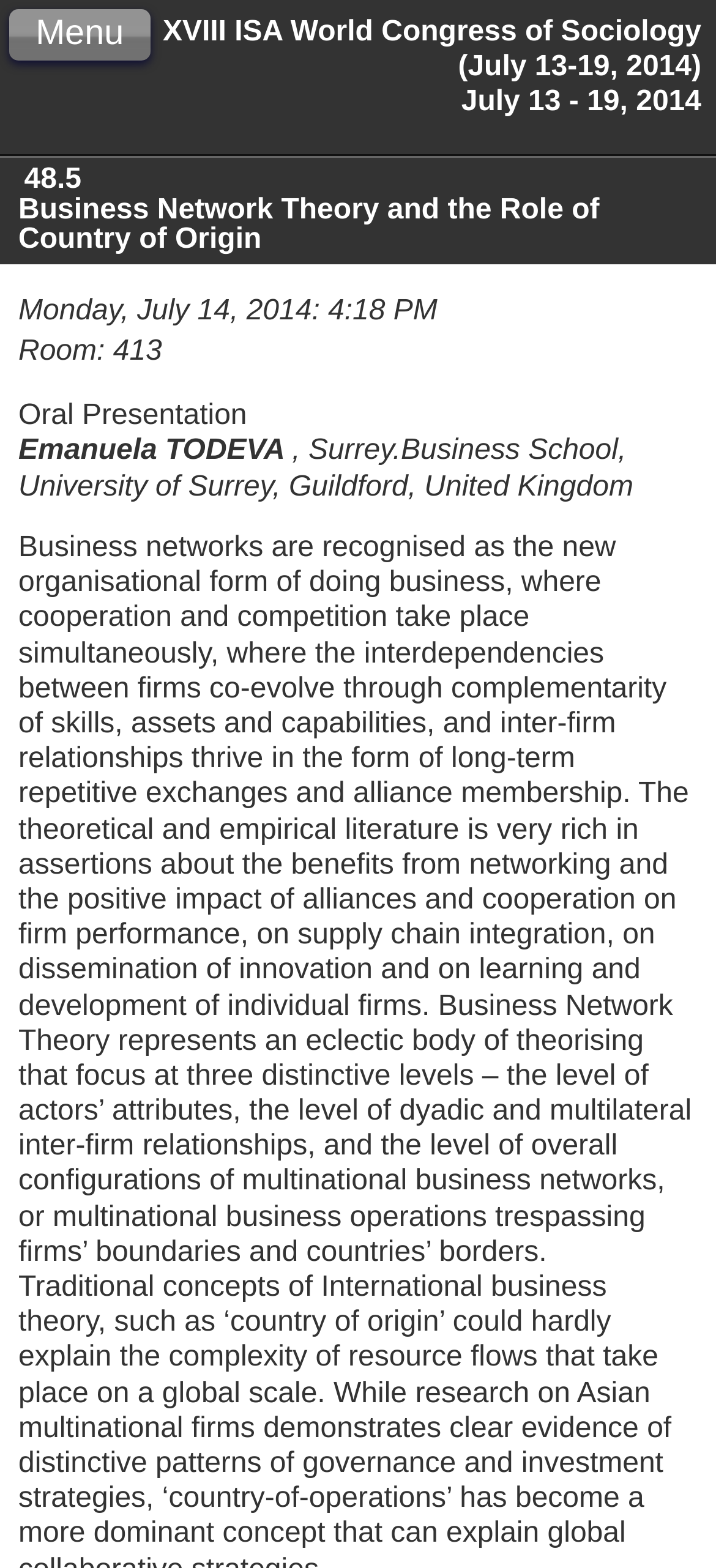Can you give a comprehensive explanation to the question given the content of the image?
Who is the presenter?

I found the presenter's name by looking at the StaticText element 'Emanuela TODEVA' which is located below the type of presentation with a bounding box coordinate of [0.026, 0.278, 0.408, 0.298].